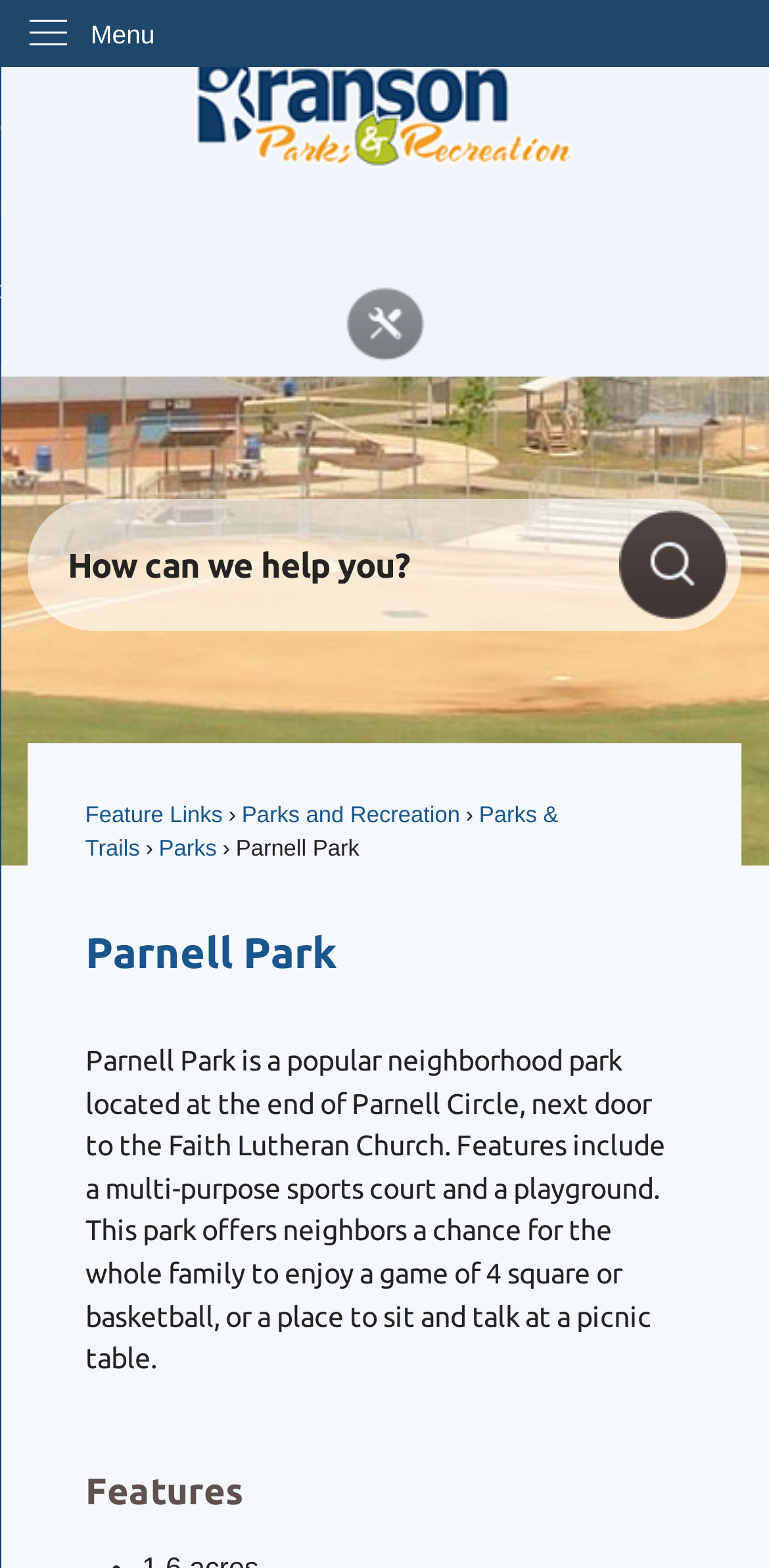Provide a one-word or brief phrase answer to the question:
What type of content is available on the 'Homepage' link?

Unknown